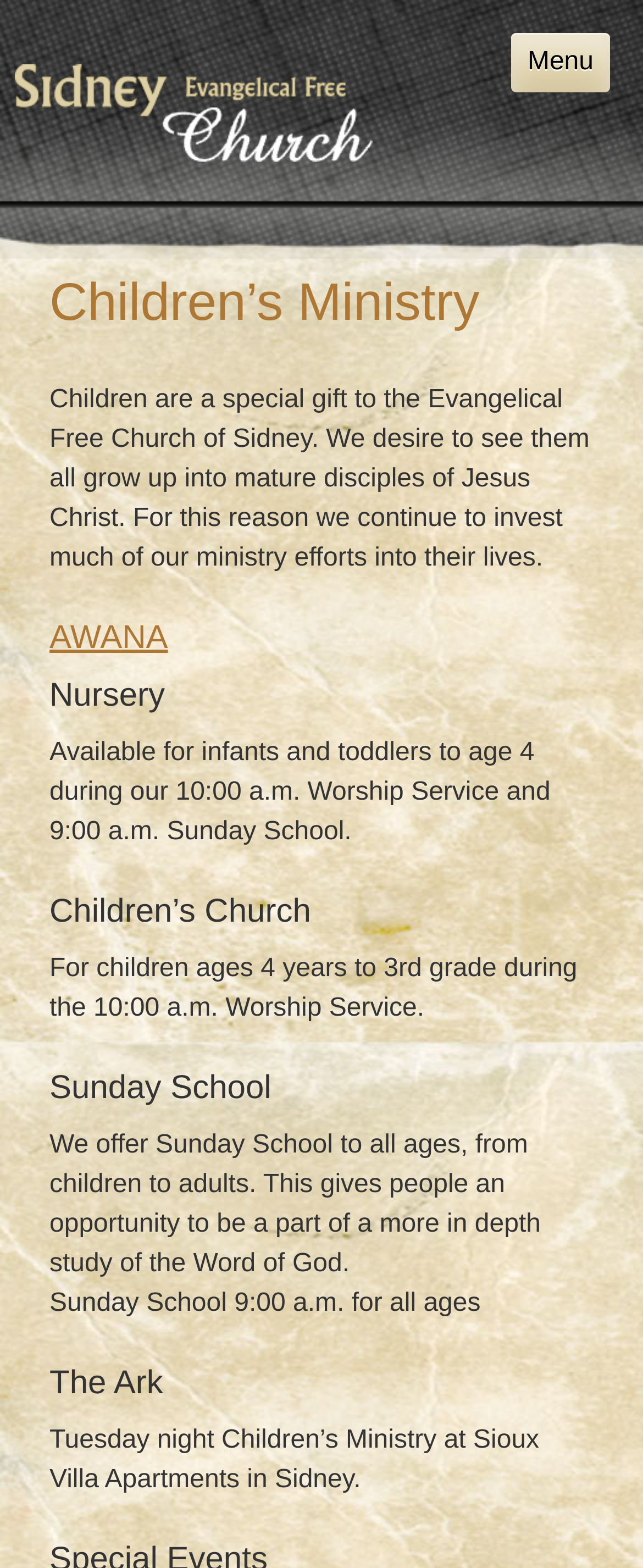Based on the element description Menu, identify the bounding box of the UI element in the given webpage screenshot. The coordinates should be in the format (top-left x, top-left y, bottom-right x, bottom-right y) and must be between 0 and 1.

[0.795, 0.021, 0.949, 0.059]